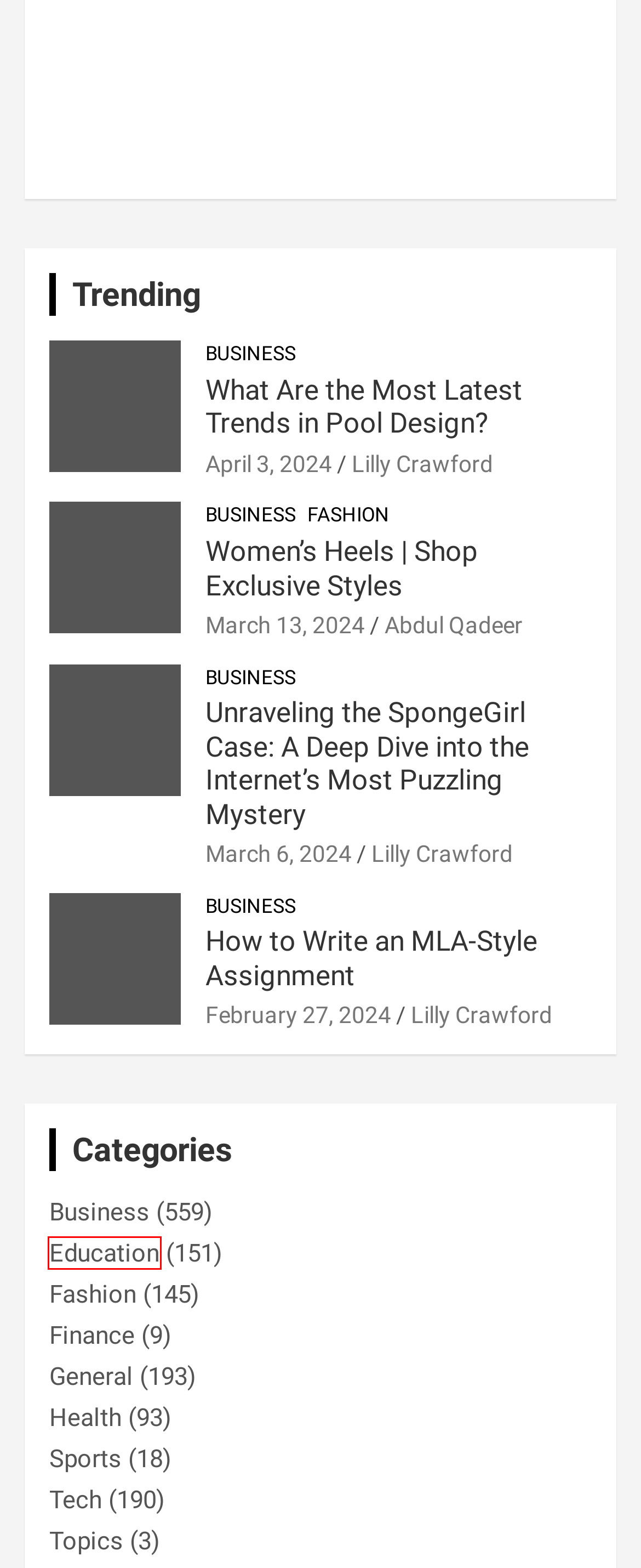Examine the screenshot of a webpage featuring a red bounding box and identify the best matching webpage description for the new page that results from clicking the element within the box. Here are the options:
A. Business Archives - Fat Degree
B. Topics Archives - Fat Degree
C. Tech Archives - Fat Degree
D. How to Write an MLA-Style Assignment
E. Health Archives - Fat Degree
F. What Are the Most Latest Trends in Pool Design?
G. Home - Annual Event Post
H. Education Archives - Fat Degree

H